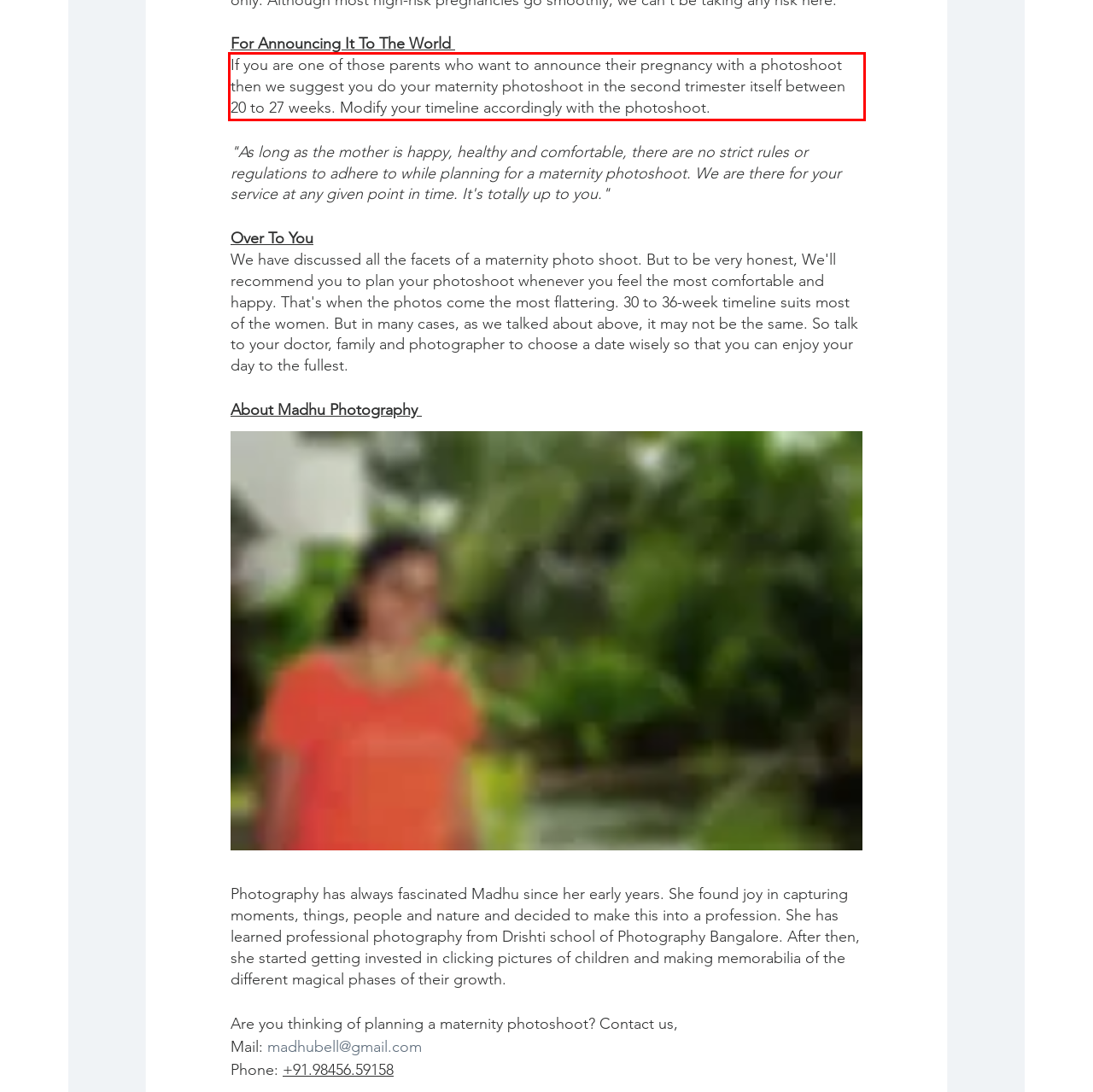Inspect the webpage screenshot that has a red bounding box and use OCR technology to read and display the text inside the red bounding box.

If you are one of those parents who want to announce their pregnancy with a photoshoot then we suggest you do your maternity photoshoot in the second trimester itself between 20 to 27 weeks. Modify your timeline accordingly with the photoshoot.